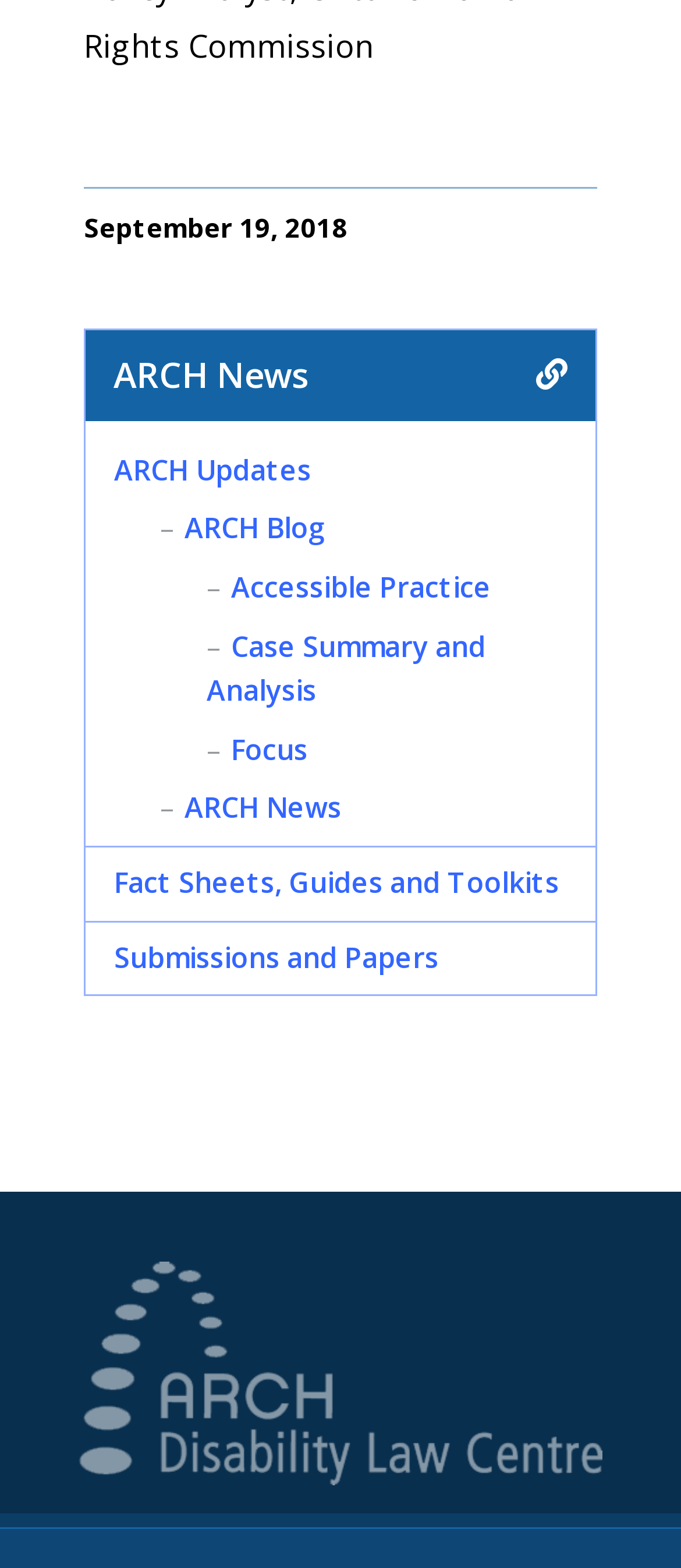Determine the bounding box coordinates for the area you should click to complete the following instruction: "read case summary and analysis".

[0.303, 0.4, 0.713, 0.453]